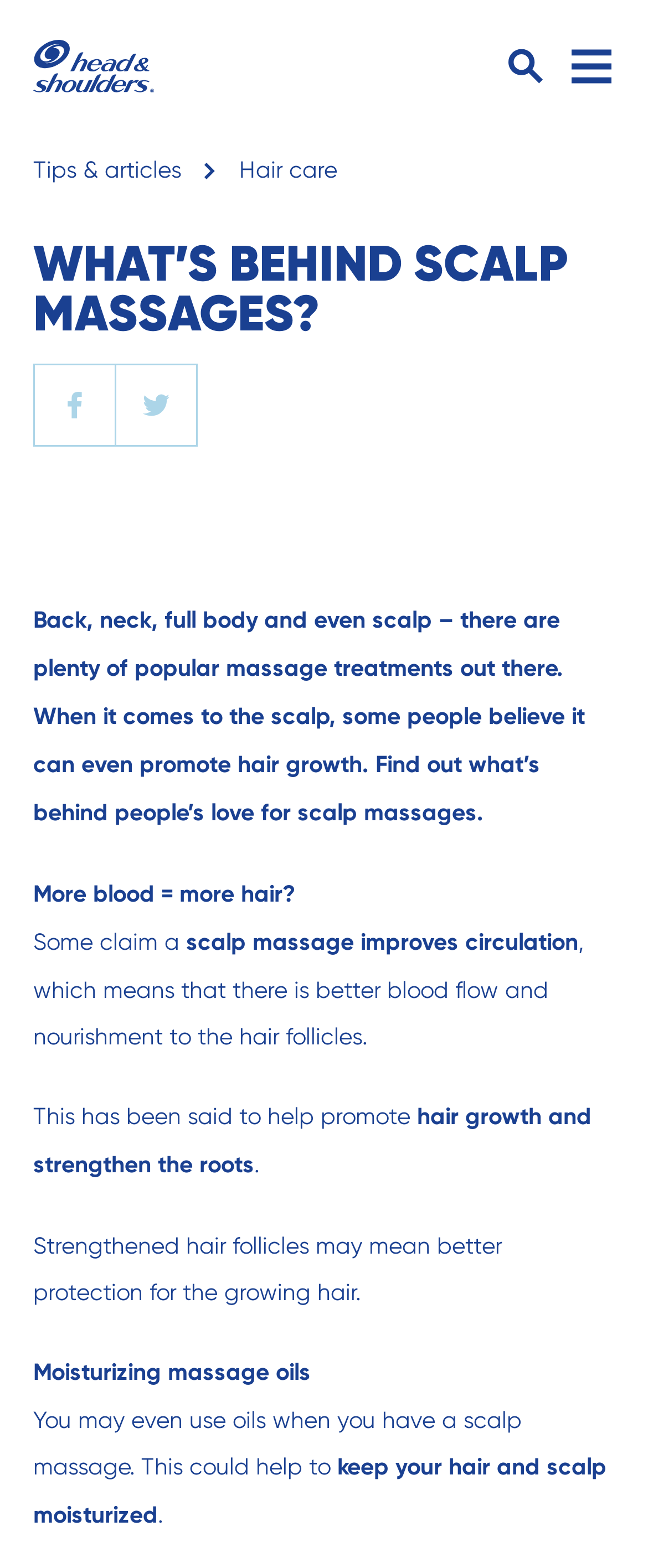Analyze the image and deliver a detailed answer to the question: What is the purpose of using oils in scalp massages?

According to the webpage, using oils in scalp massages can help to 'keep your hair and scalp moisturized', as mentioned in the text 'Moisturizing massage oils' and 'This could help to keep your hair and scalp moisturized'.